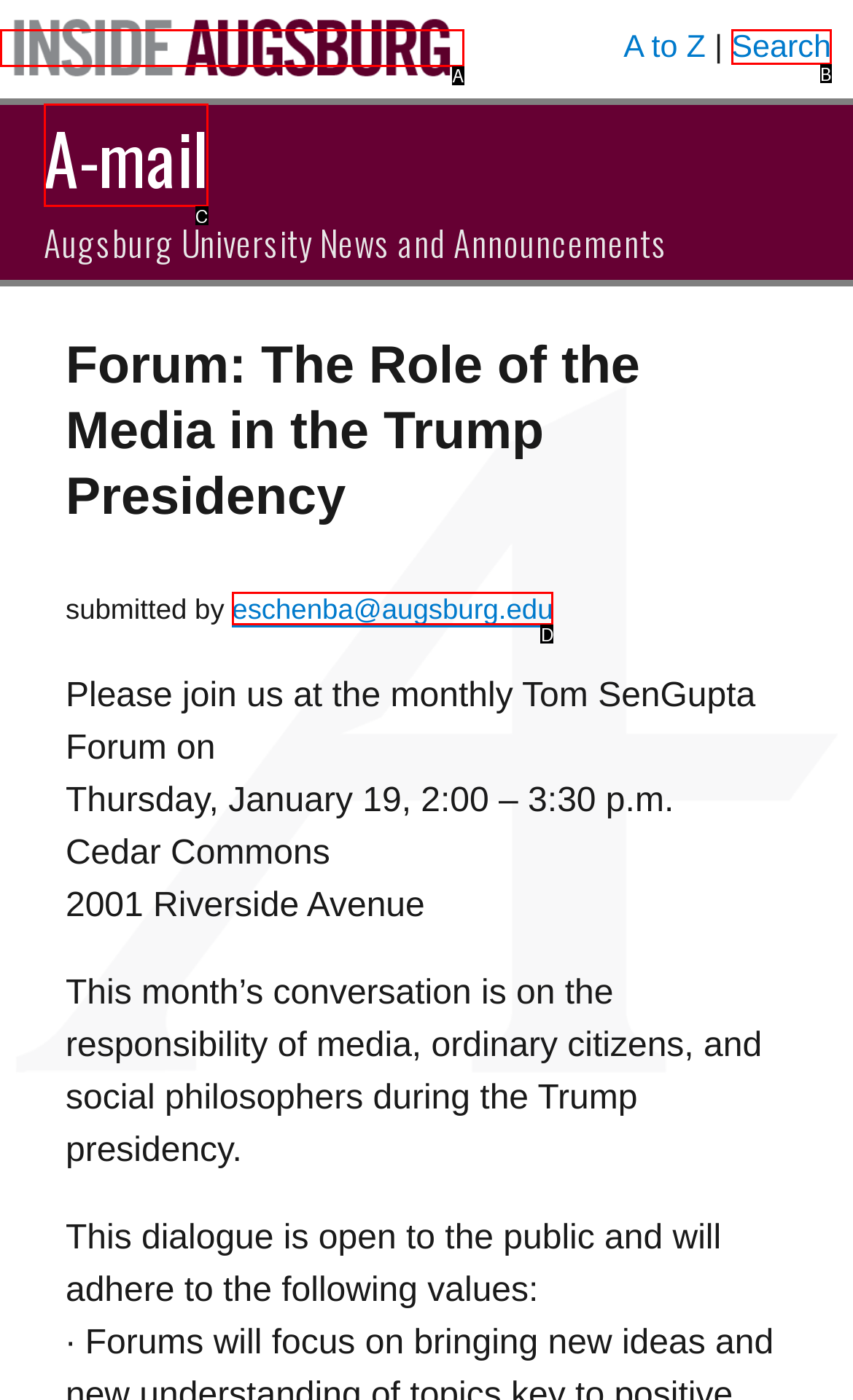Select the letter of the option that corresponds to: alt="Inside Augsburg"
Provide the letter from the given options.

A